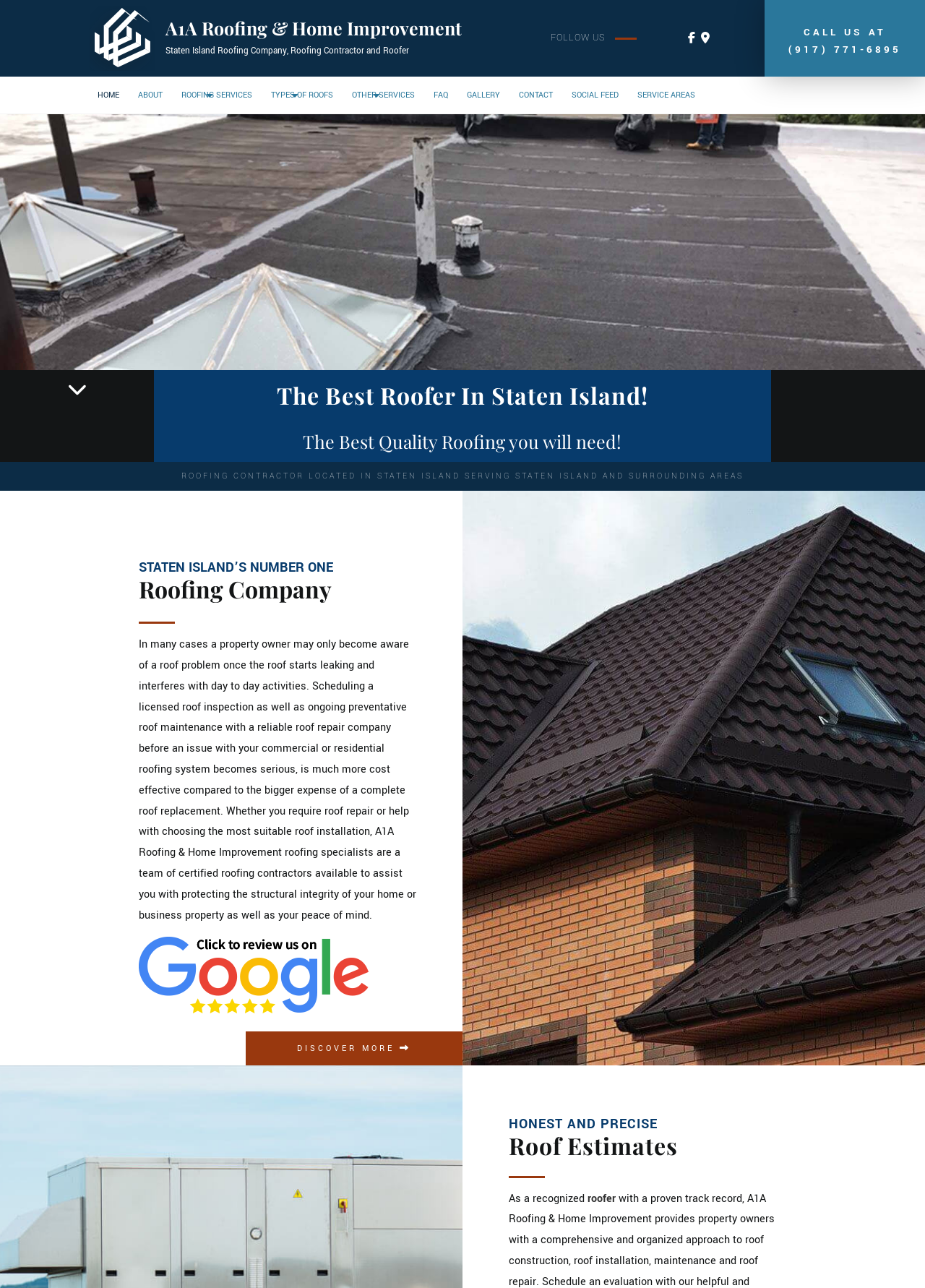Locate the bounding box coordinates of the area where you should click to accomplish the instruction: "Click the CALL US AT (917) 771-6895 link".

[0.826, 0.0, 1.0, 0.059]